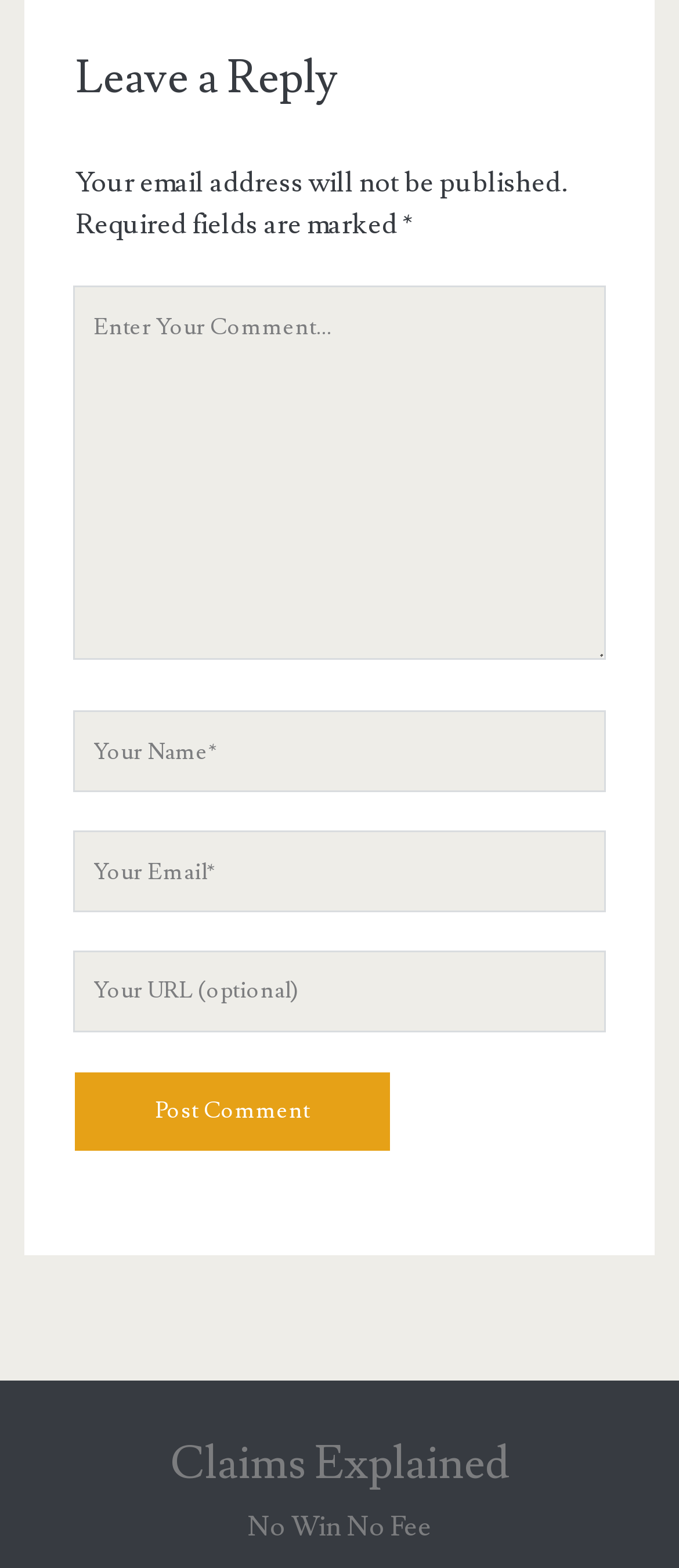What is the purpose of the textboxes?
From the screenshot, provide a brief answer in one word or phrase.

To input comment information